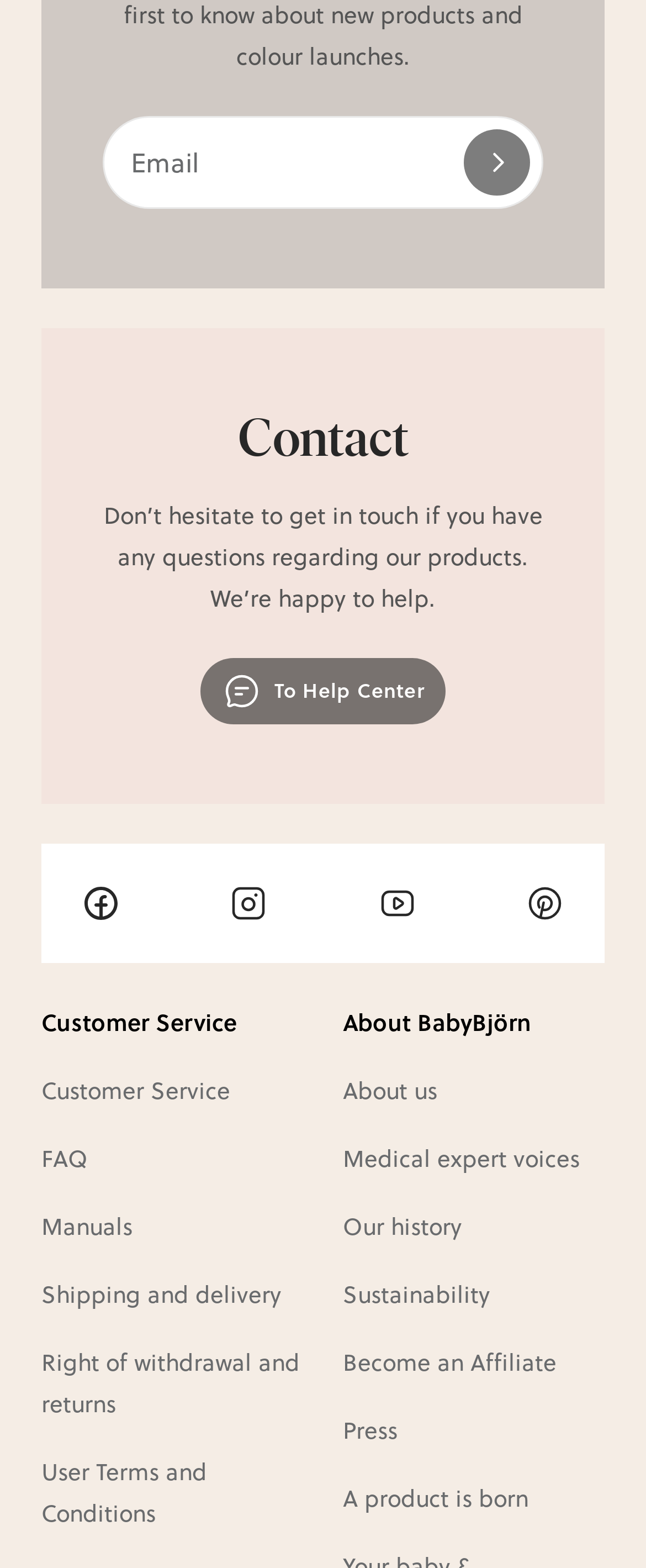How many social media platforms are linked on this webpage?
Using the details shown in the screenshot, provide a comprehensive answer to the question.

There are four links to social media platforms: 'Visit BabyBjörn on- facebook', 'Visit BabyBjörn on- instagram', 'Visit BabyBjörn on- youtube', and 'Visit BabyBjörn on- pinterest'. Each link has an accompanying image, indicating that they are links to social media platforms.